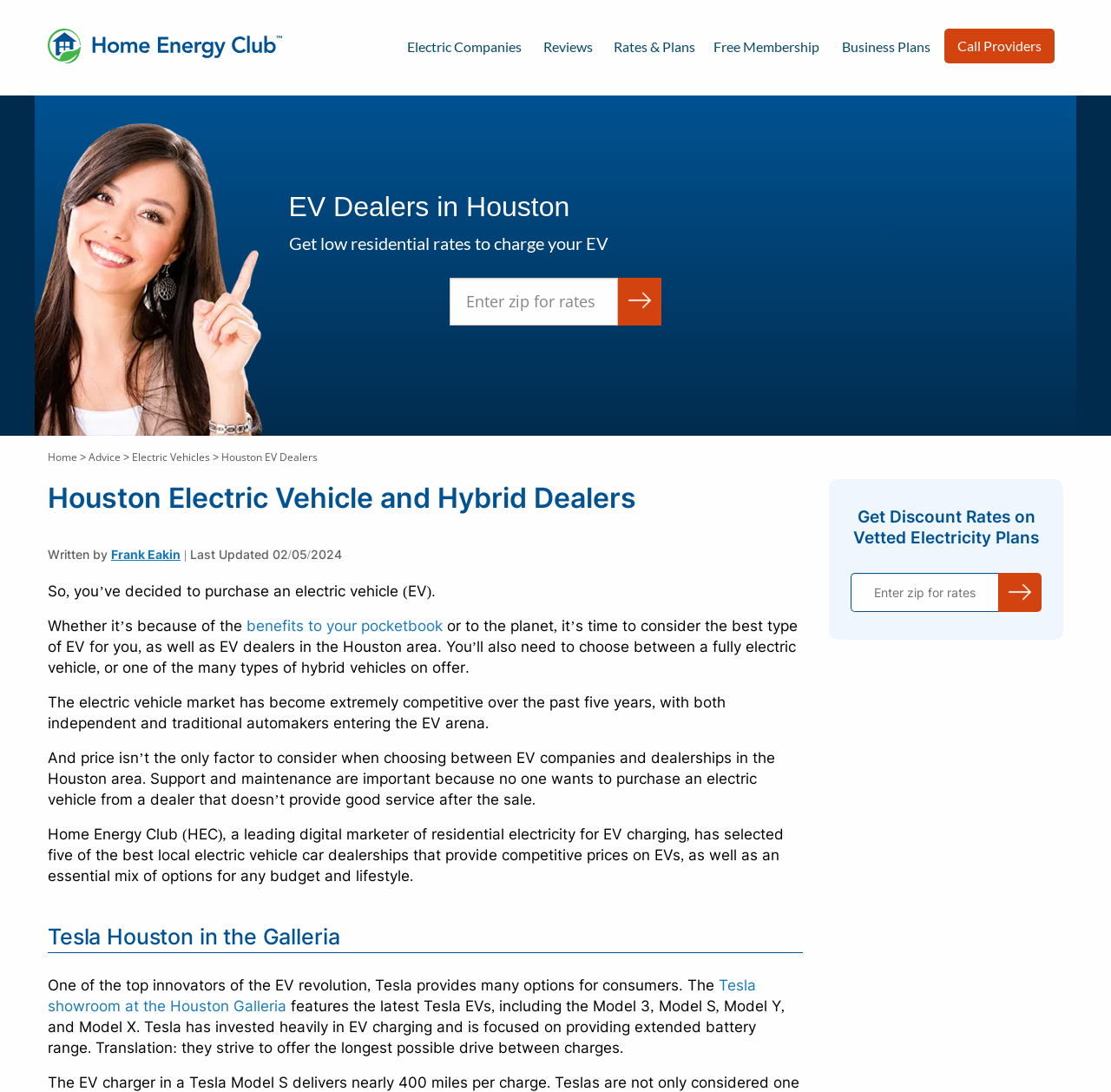Please predict the bounding box coordinates of the element's region where a click is necessary to complete the following instruction: "Click the 'Electric Vehicles' link". The coordinates should be represented by four float numbers between 0 and 1, i.e., [left, top, right, bottom].

[0.119, 0.412, 0.189, 0.425]